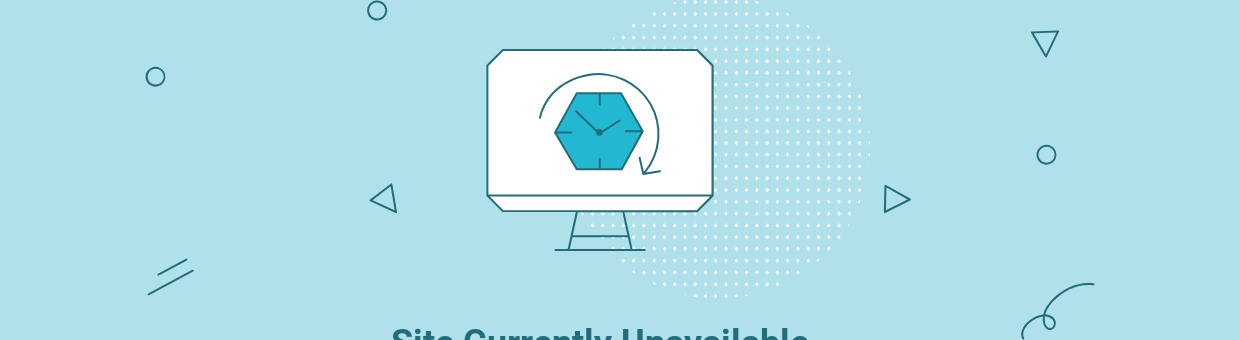What is the message displayed below the monitor?
Answer briefly with a single word or phrase based on the image.

Site Currently Unavailable